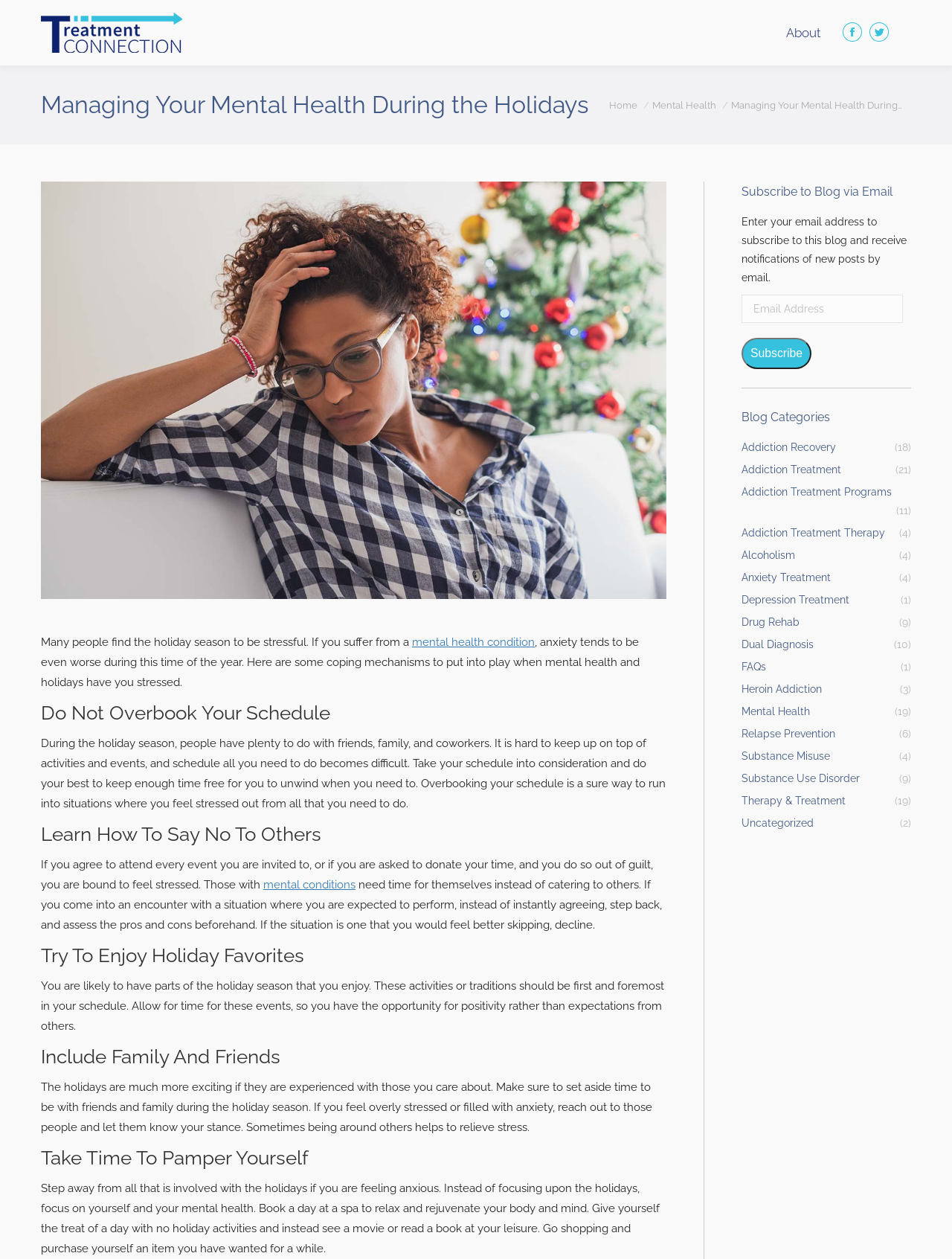What is the main topic of this webpage?
Kindly offer a comprehensive and detailed response to the question.

Based on the webpage content, it is clear that the main topic is about managing mental health during the holiday season. The headings and paragraphs all relate to this topic, providing tips and advice on how to cope with stress and anxiety during this time.